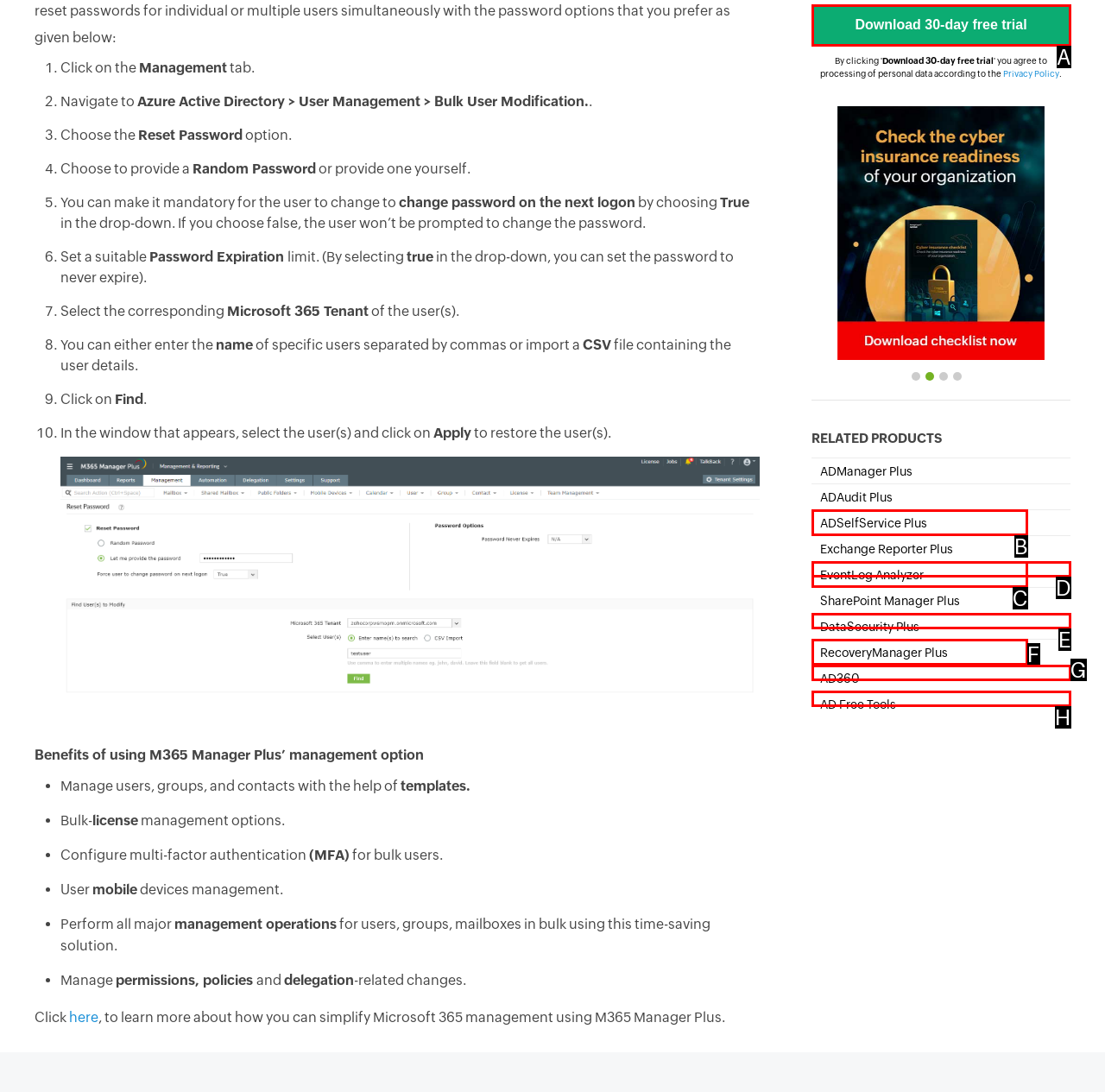Match the description to the correct option: SharePoint Online Management
Provide the letter of the matching option directly.

E